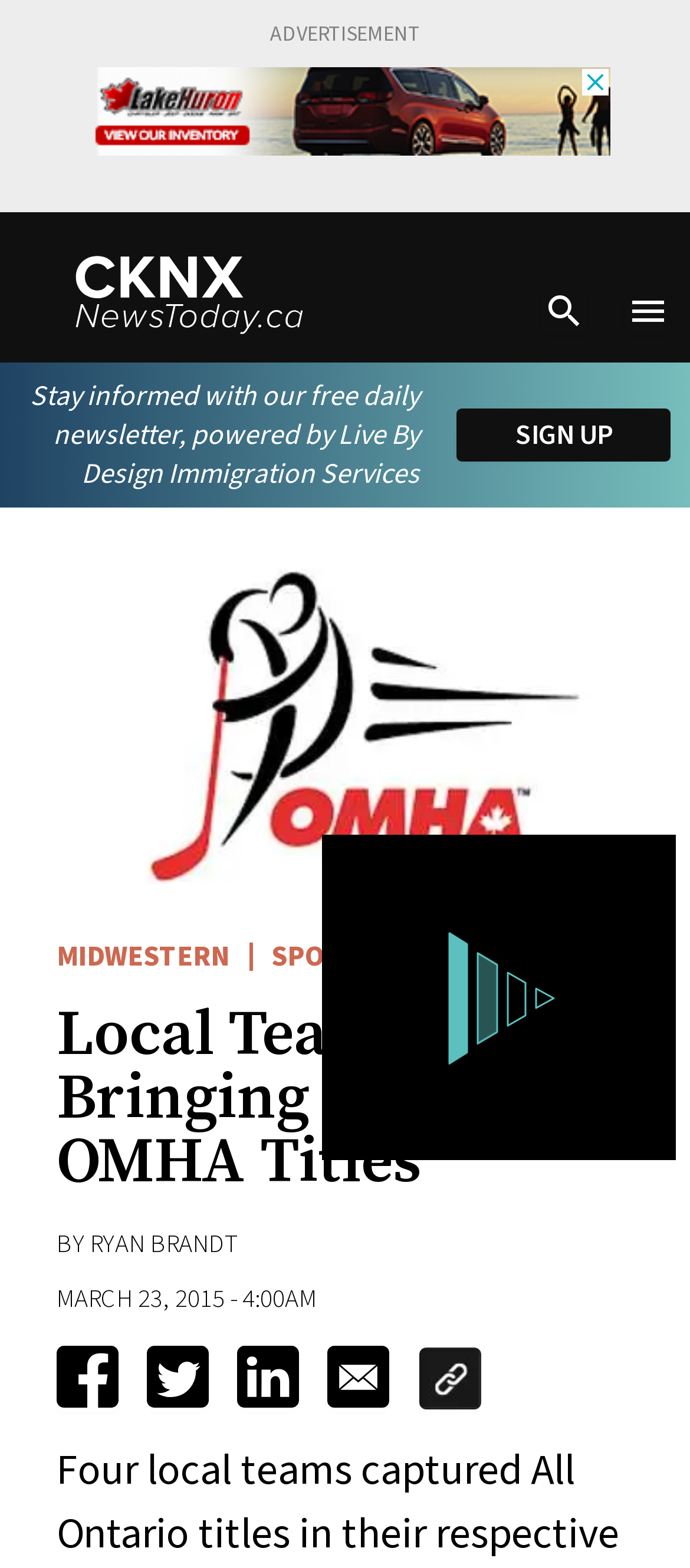Pinpoint the bounding box coordinates for the area that should be clicked to perform the following instruction: "read more top stories".

[0.772, 0.537, 0.871, 0.58]